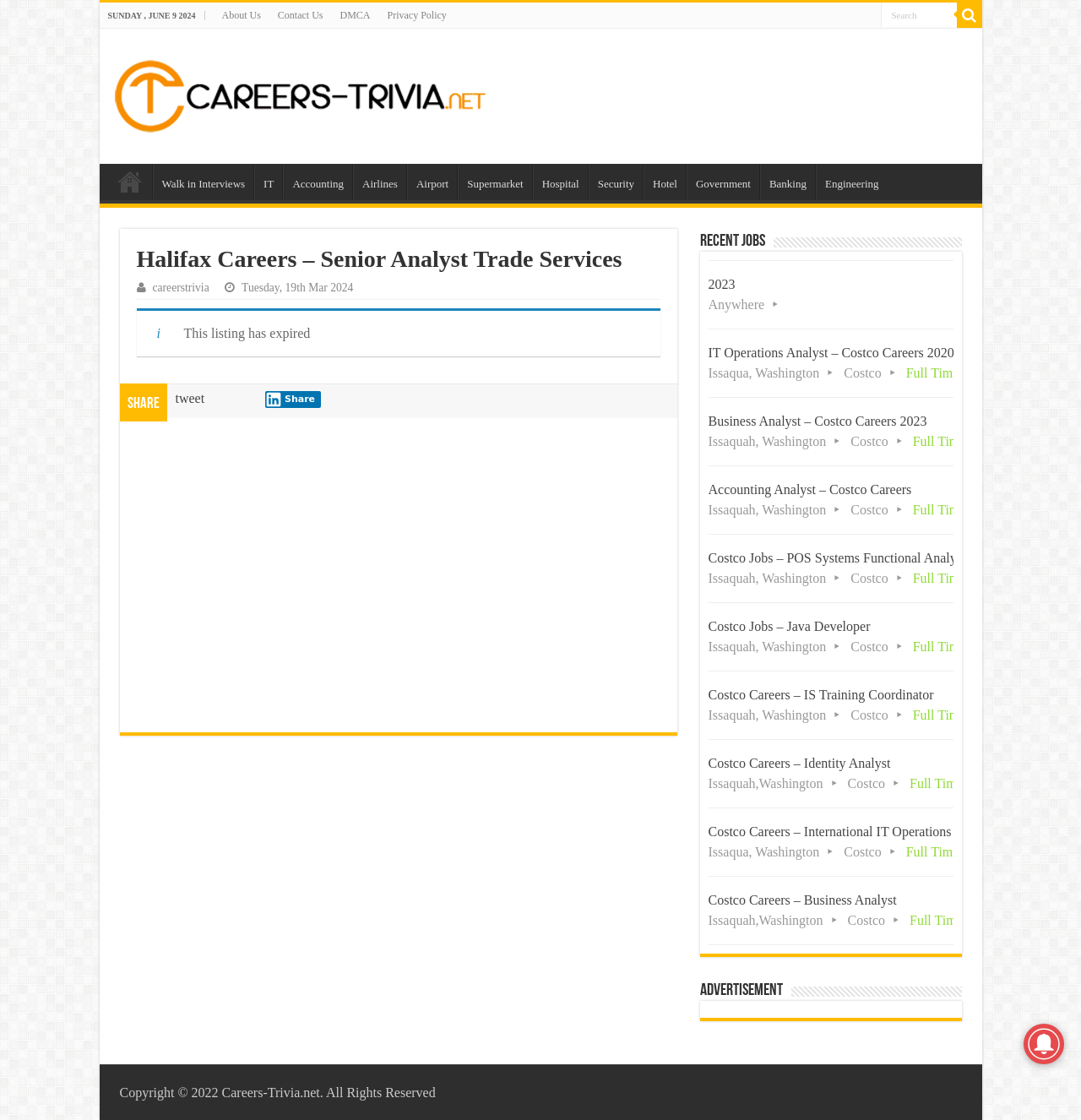Locate the bounding box of the UI element with the following description: "Walk in Interviews".

[0.141, 0.146, 0.234, 0.178]